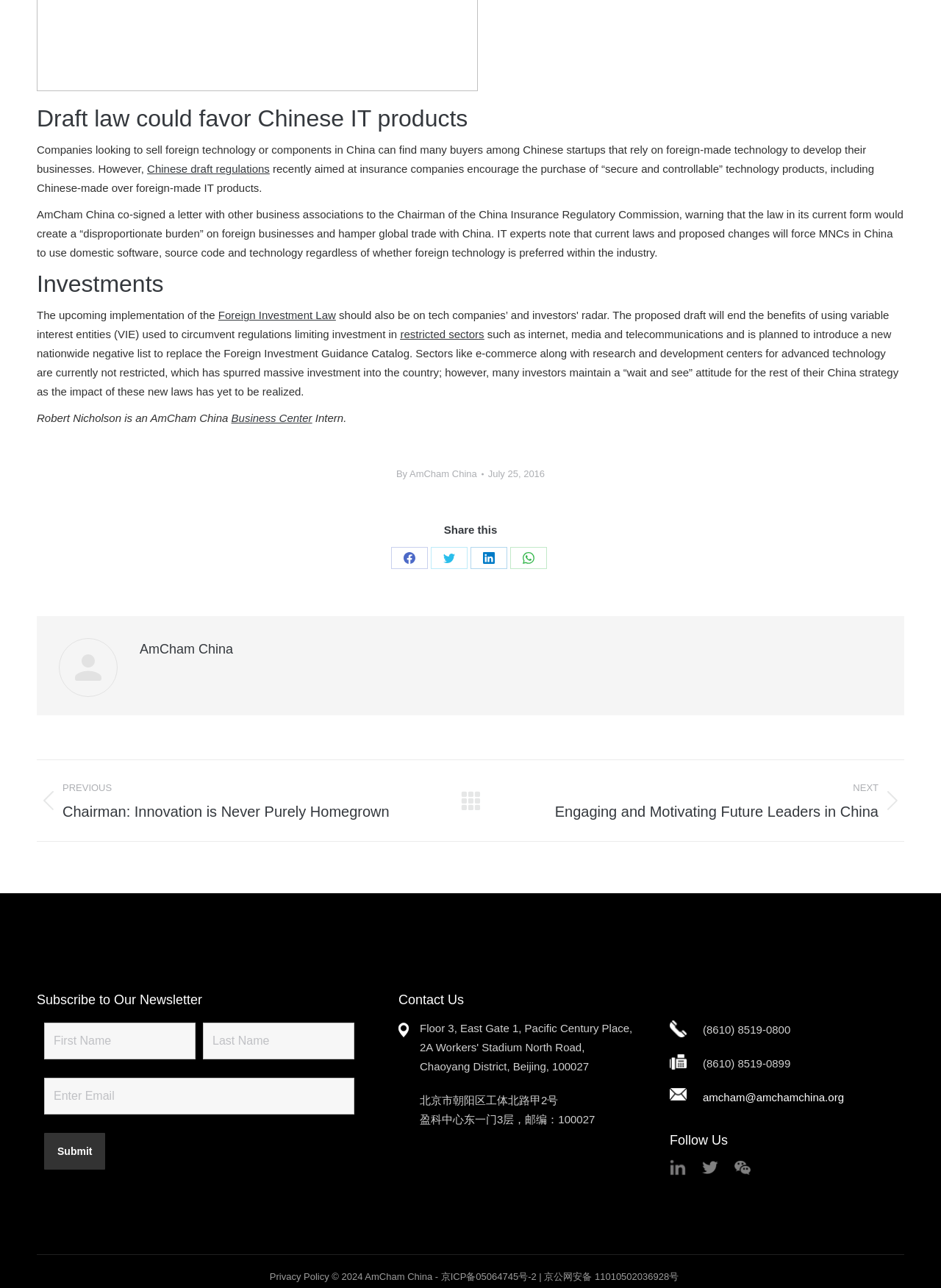Review the image closely and give a comprehensive answer to the question: What is the topic of the draft law?

The topic of the draft law is Chinese IT products, which is mentioned in the heading 'Draft law could favor Chinese IT products' at the top of the webpage.